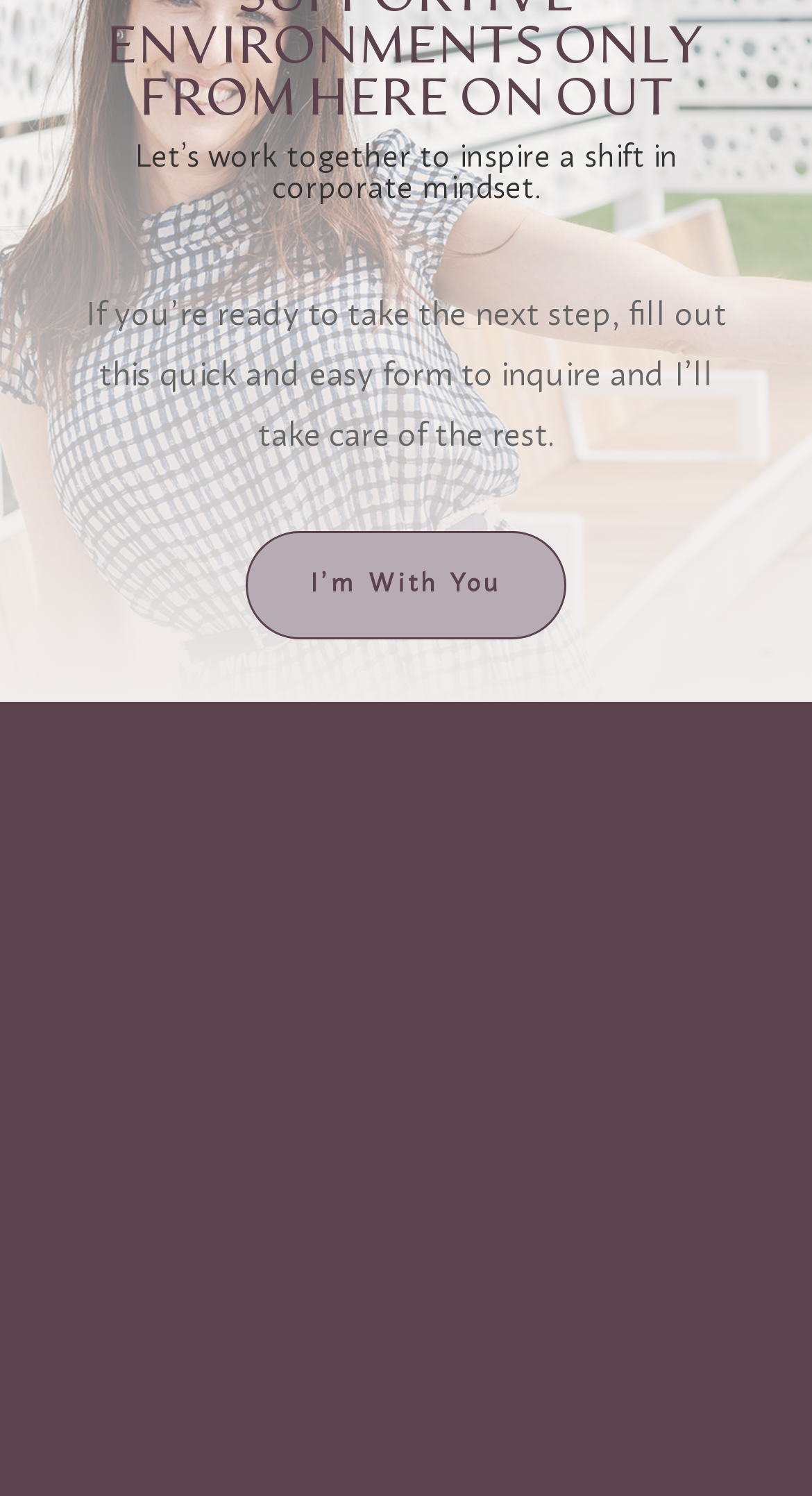Use a single word or phrase to answer the following:
What is the topic of the webpage?

Corporate mindset